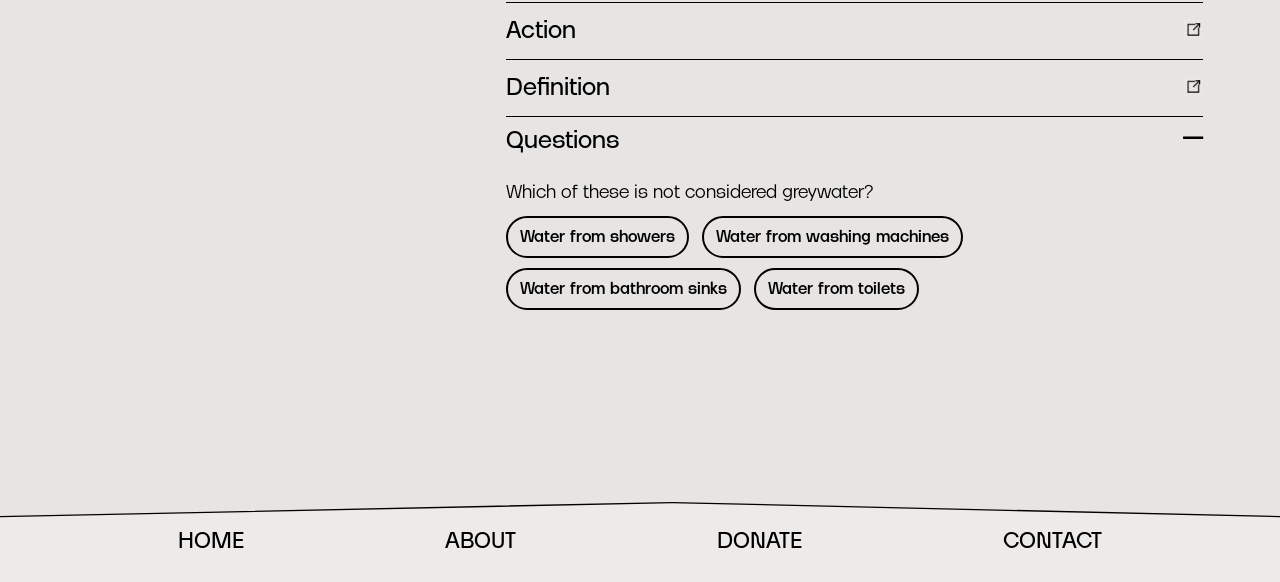What is the topic of the question in the collapsible section?
Provide a fully detailed and comprehensive answer to the question.

The topic of the question in the collapsible section can be determined by reading the question 'Which of these is not considered greywater?'.